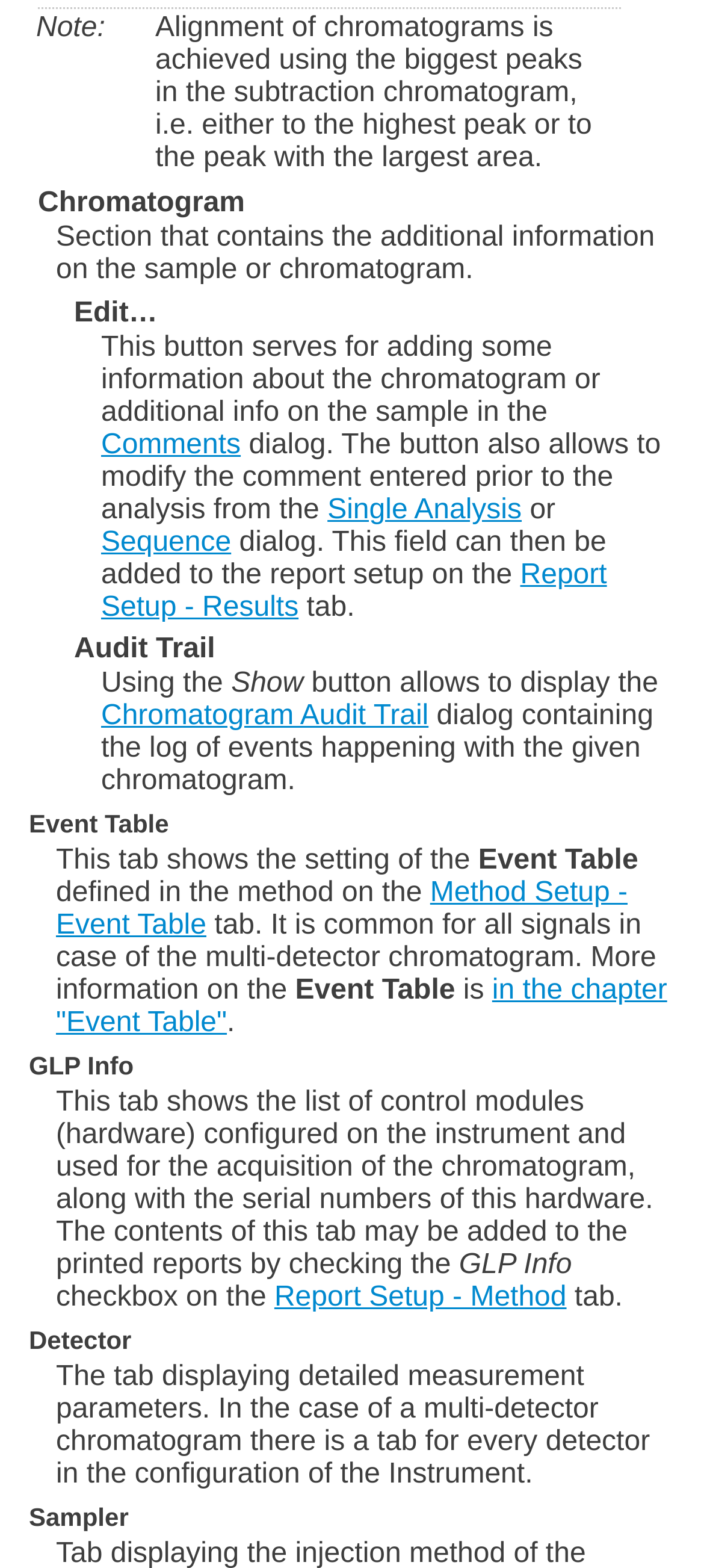Identify the bounding box coordinates of the section that should be clicked to achieve the task described: "Open Method Setup - Event Table".

[0.079, 0.56, 0.891, 0.6]